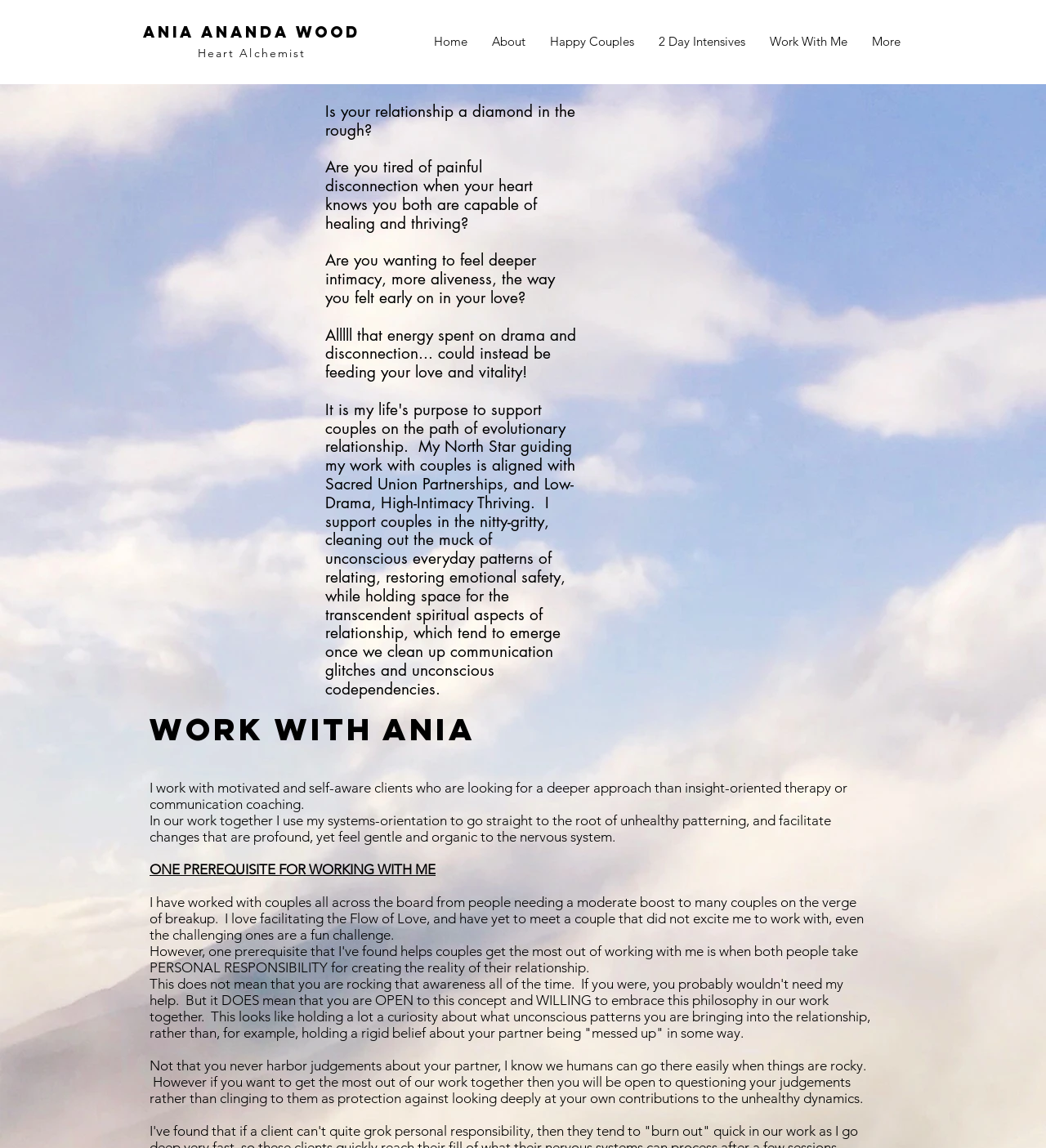Identify and extract the main heading of the webpage.

ania ananda wood